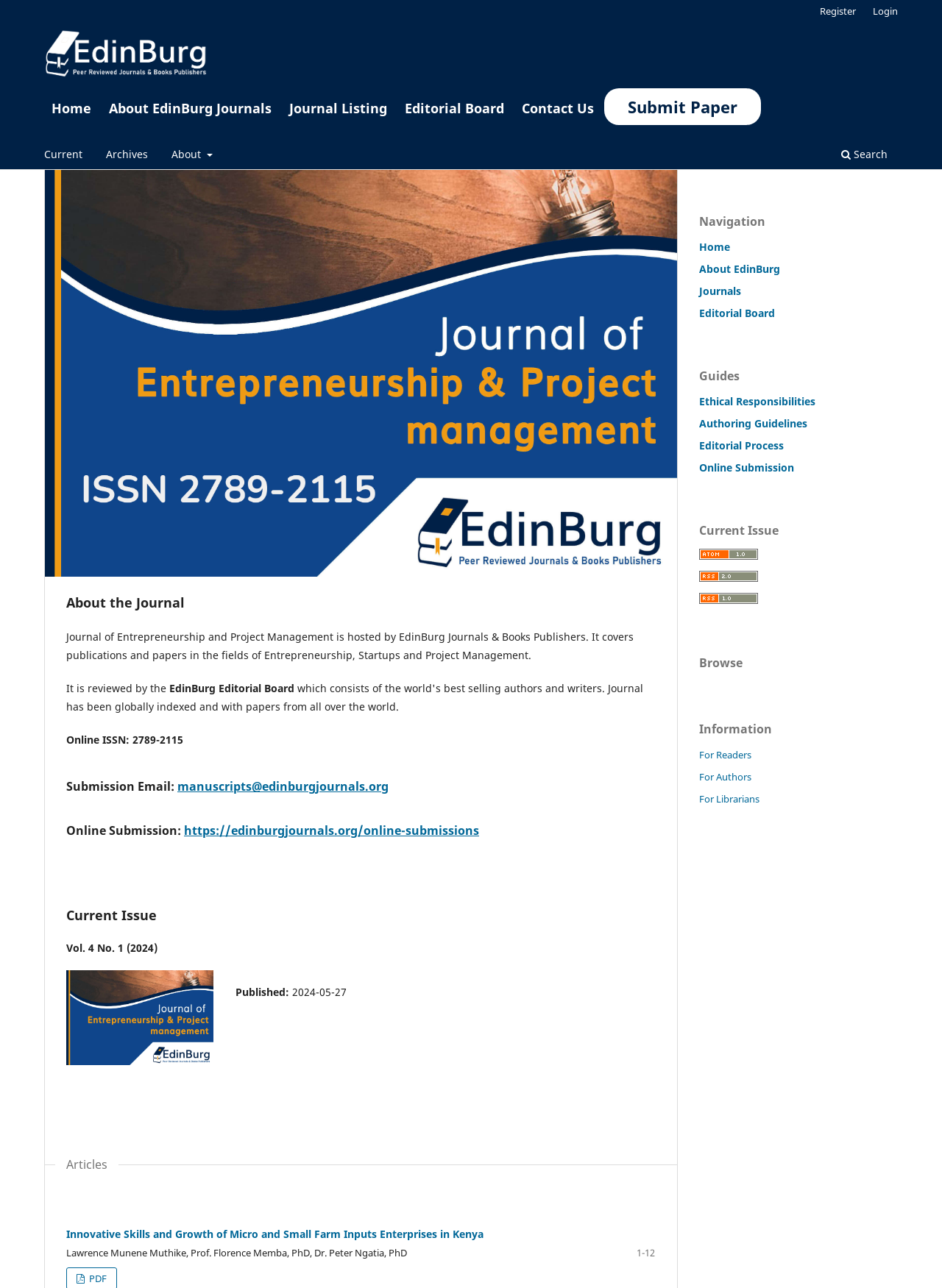Identify the bounding box coordinates of the region I need to click to complete this instruction: "submit a paper".

[0.641, 0.069, 0.808, 0.097]